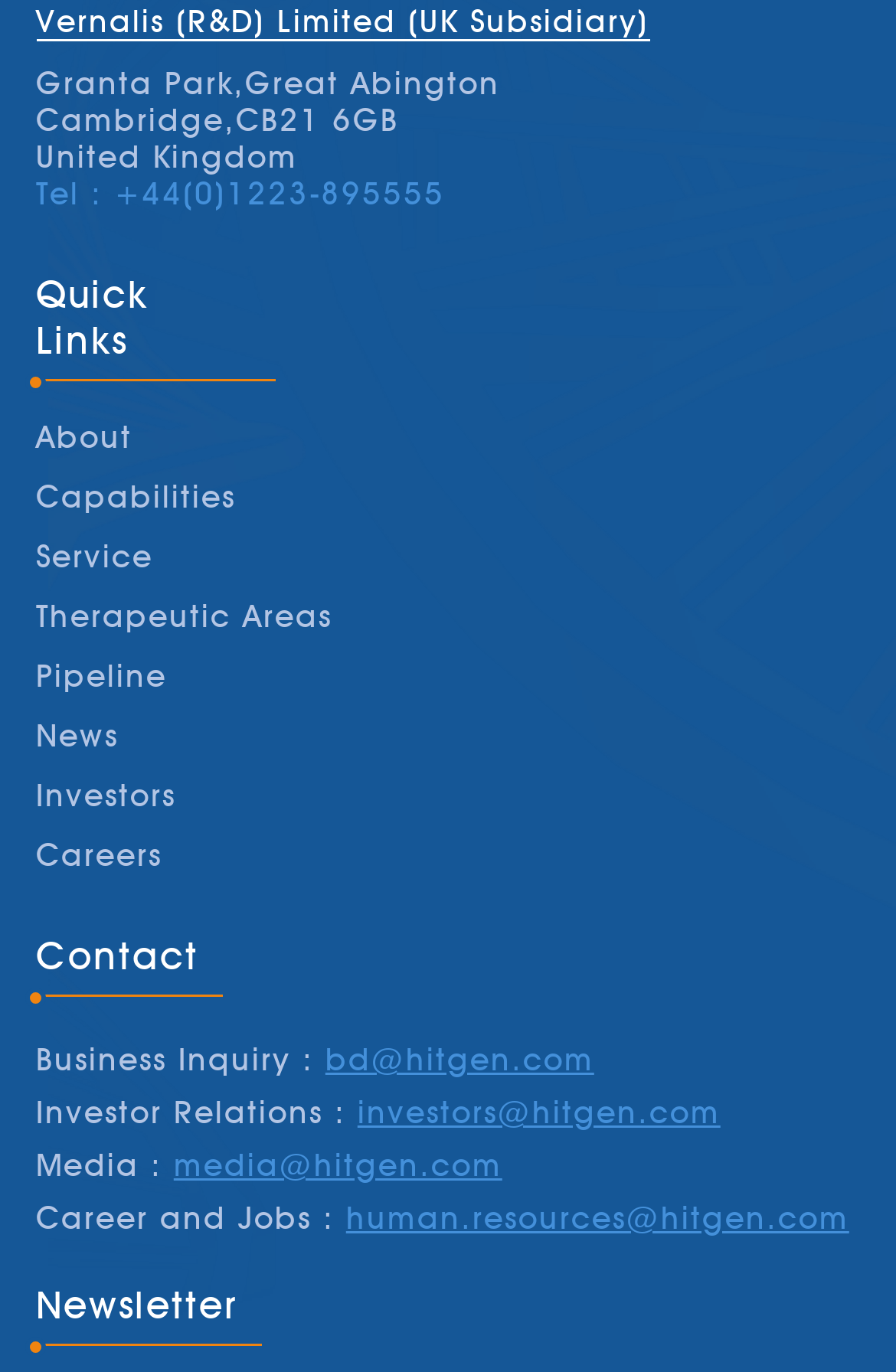What are the quick links? Refer to the image and provide a one-word or short phrase answer.

About, Capabilities, etc.